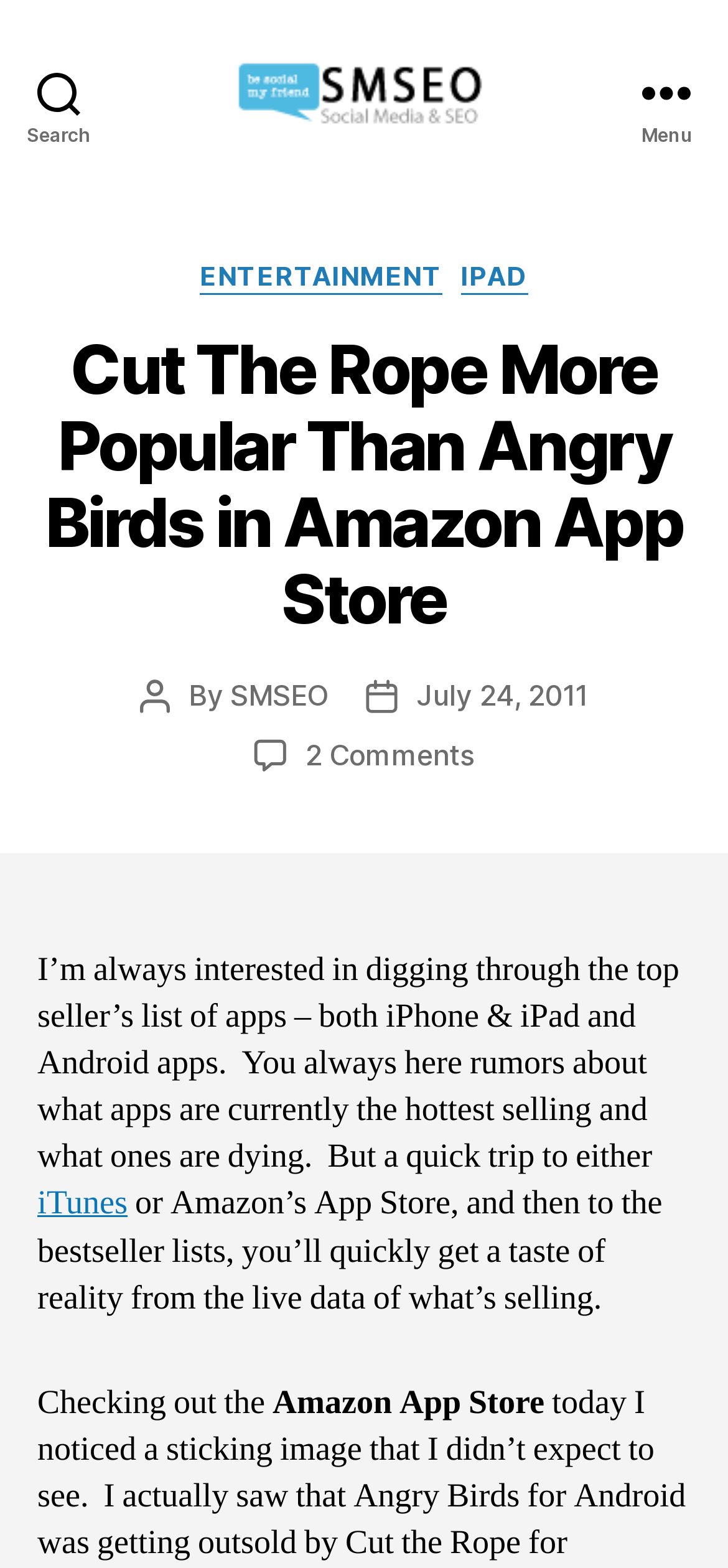Generate the title text from the webpage.

Cut The Rope More Popular Than Angry Birds in Amazon App Store